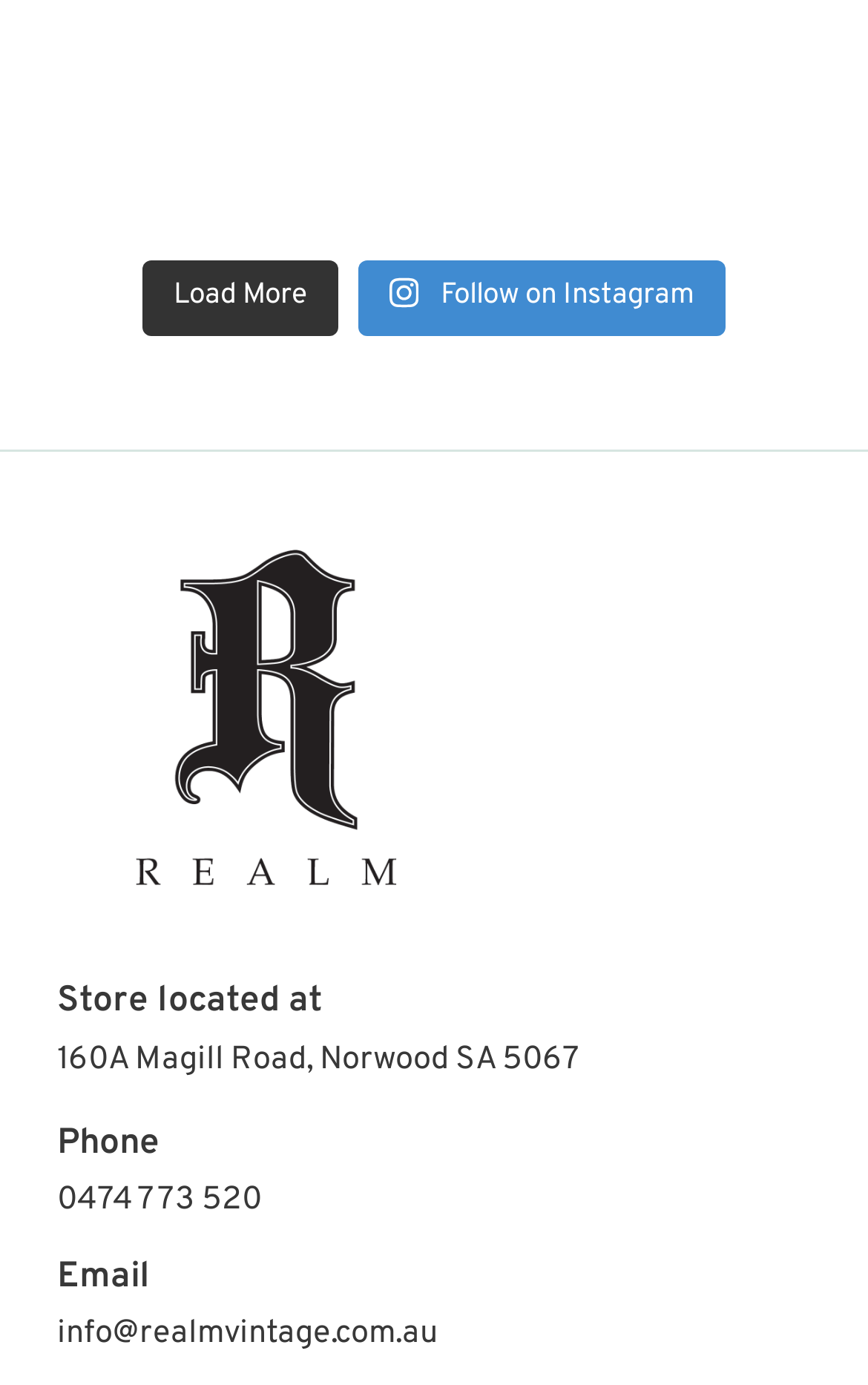What is the phone number of the store?
Using the image, respond with a single word or phrase.

0474 773 520